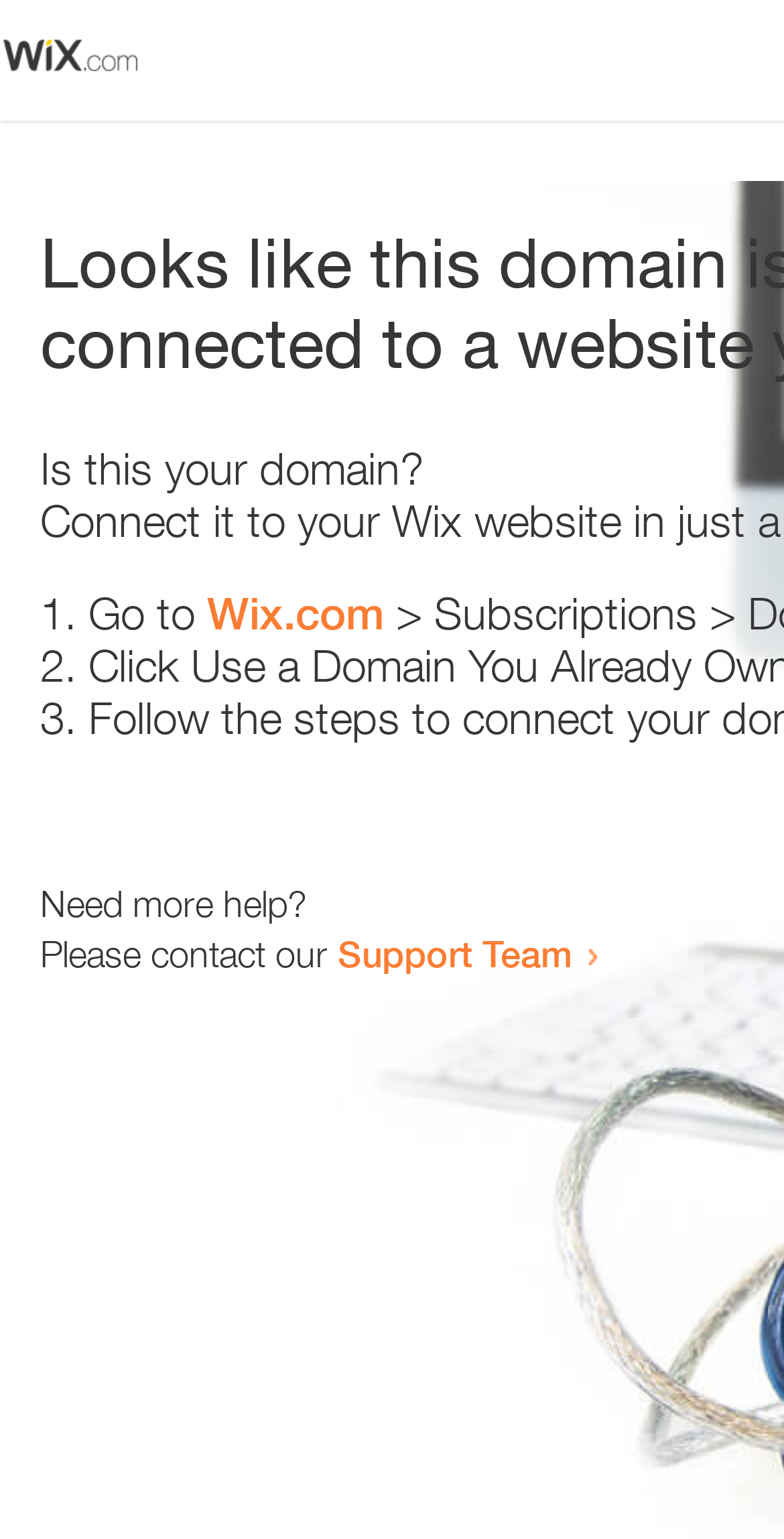Please respond in a single word or phrase: 
Who to contact for more help?

Support Team